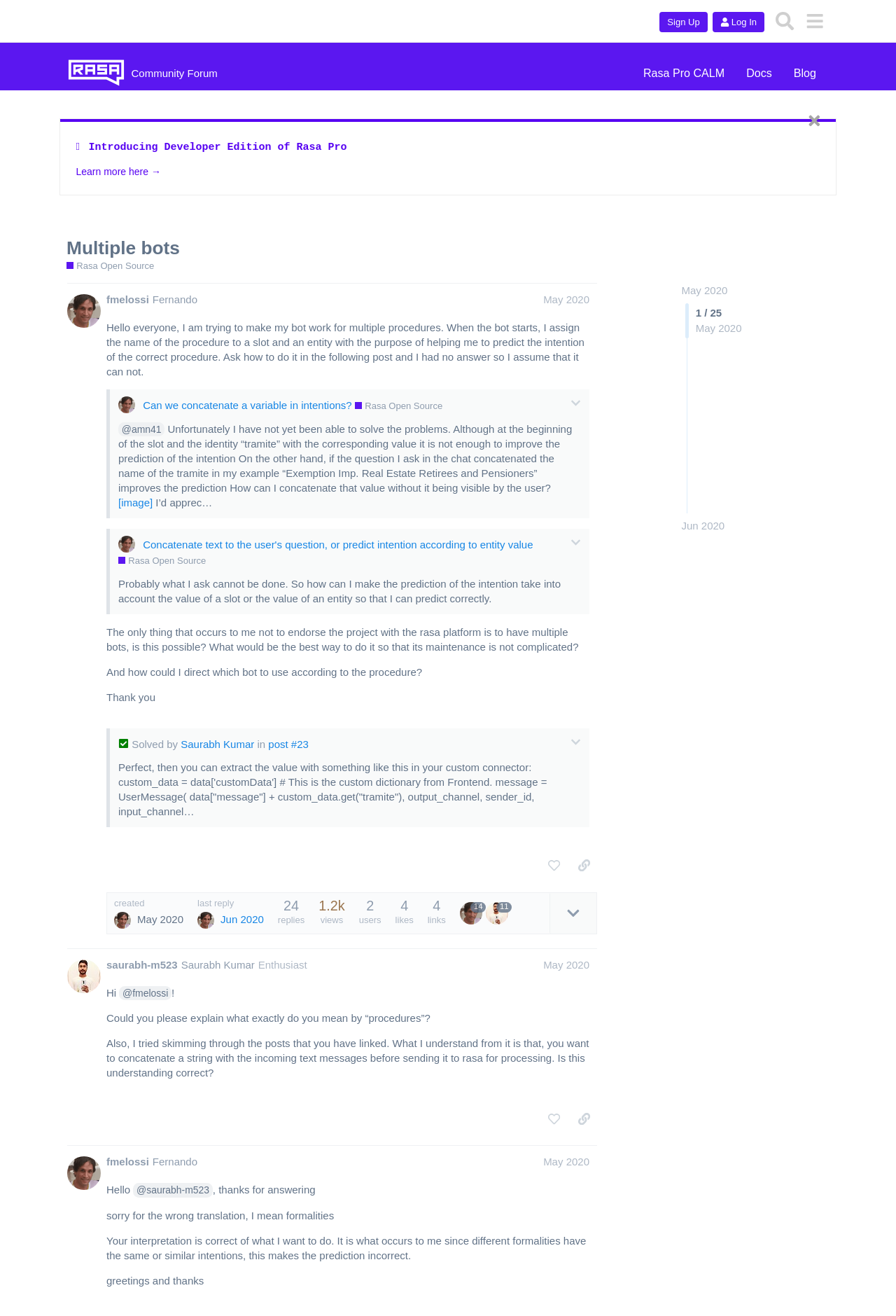Locate the bounding box coordinates for the element described below: "title="like this post"". The coordinates must be four float values between 0 and 1, formatted as [left, top, right, bottom].

[0.604, 0.841, 0.633, 0.86]